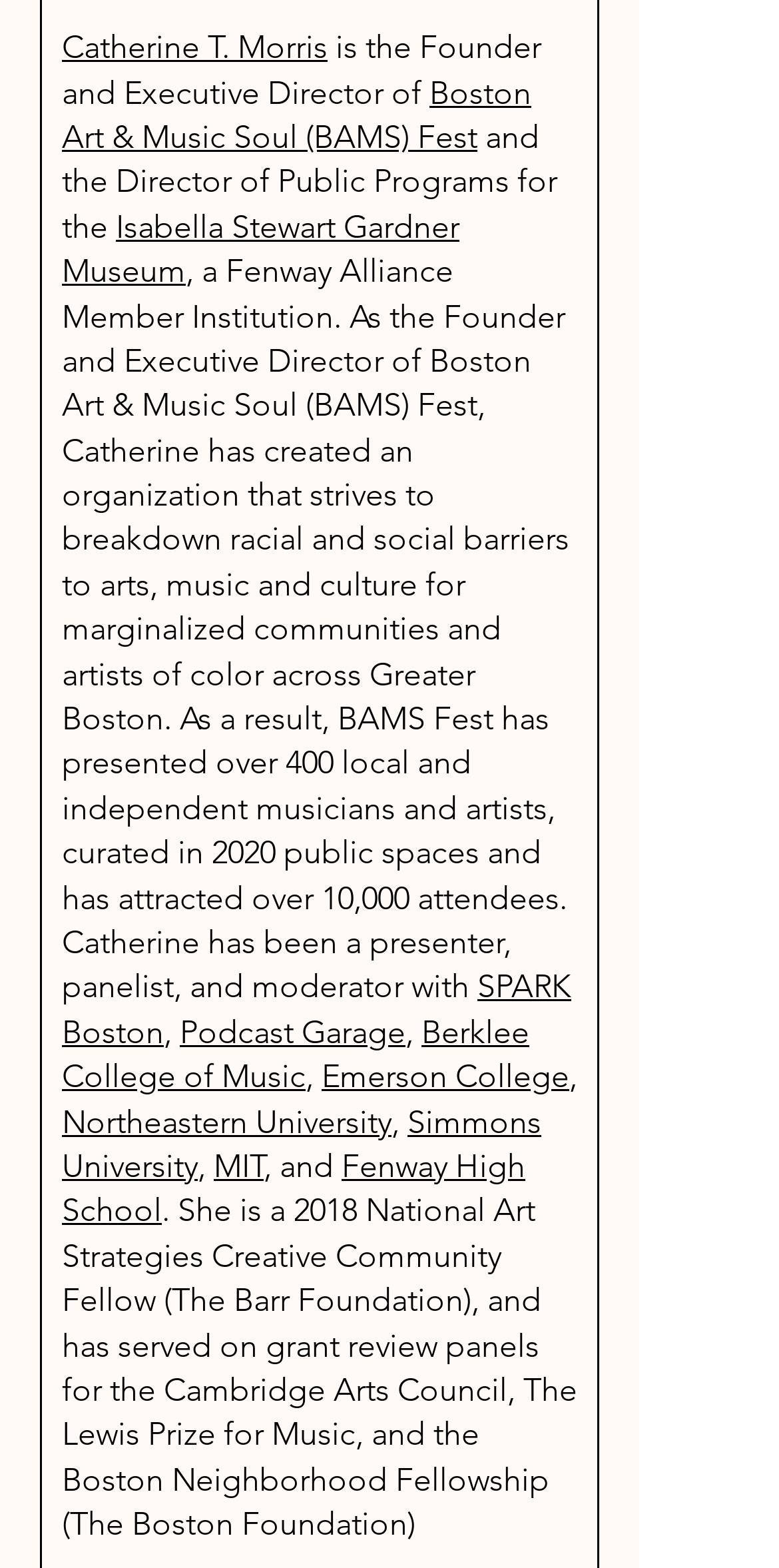Please find the bounding box coordinates of the element that you should click to achieve the following instruction: "visit Catherine T. Morris's homepage". The coordinates should be presented as four float numbers between 0 and 1: [left, top, right, bottom].

[0.079, 0.018, 0.421, 0.042]